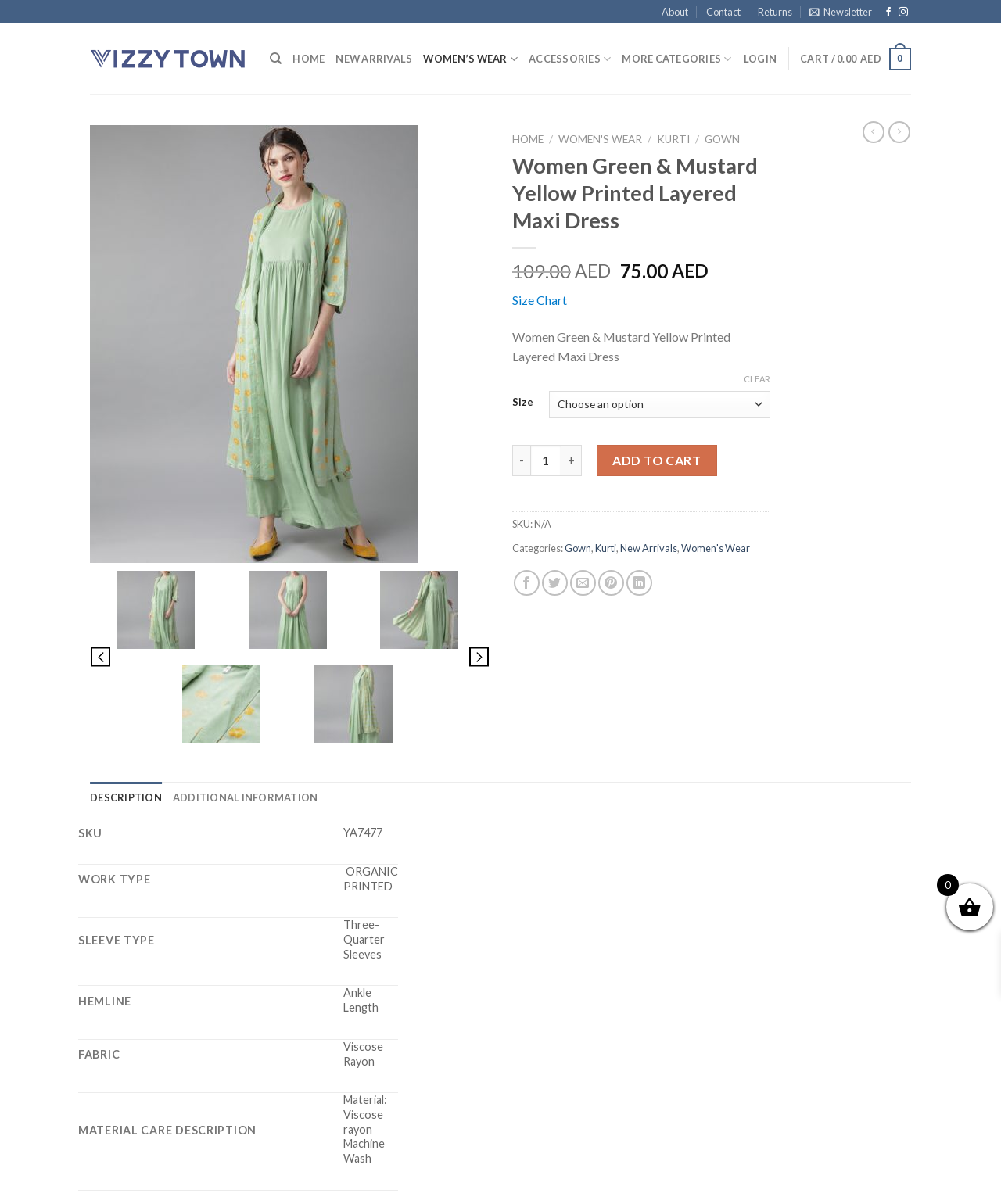Given the element description: "Women's Wear", predict the bounding box coordinates of the UI element it refers to, using four float numbers between 0 and 1, i.e., [left, top, right, bottom].

[0.558, 0.111, 0.642, 0.121]